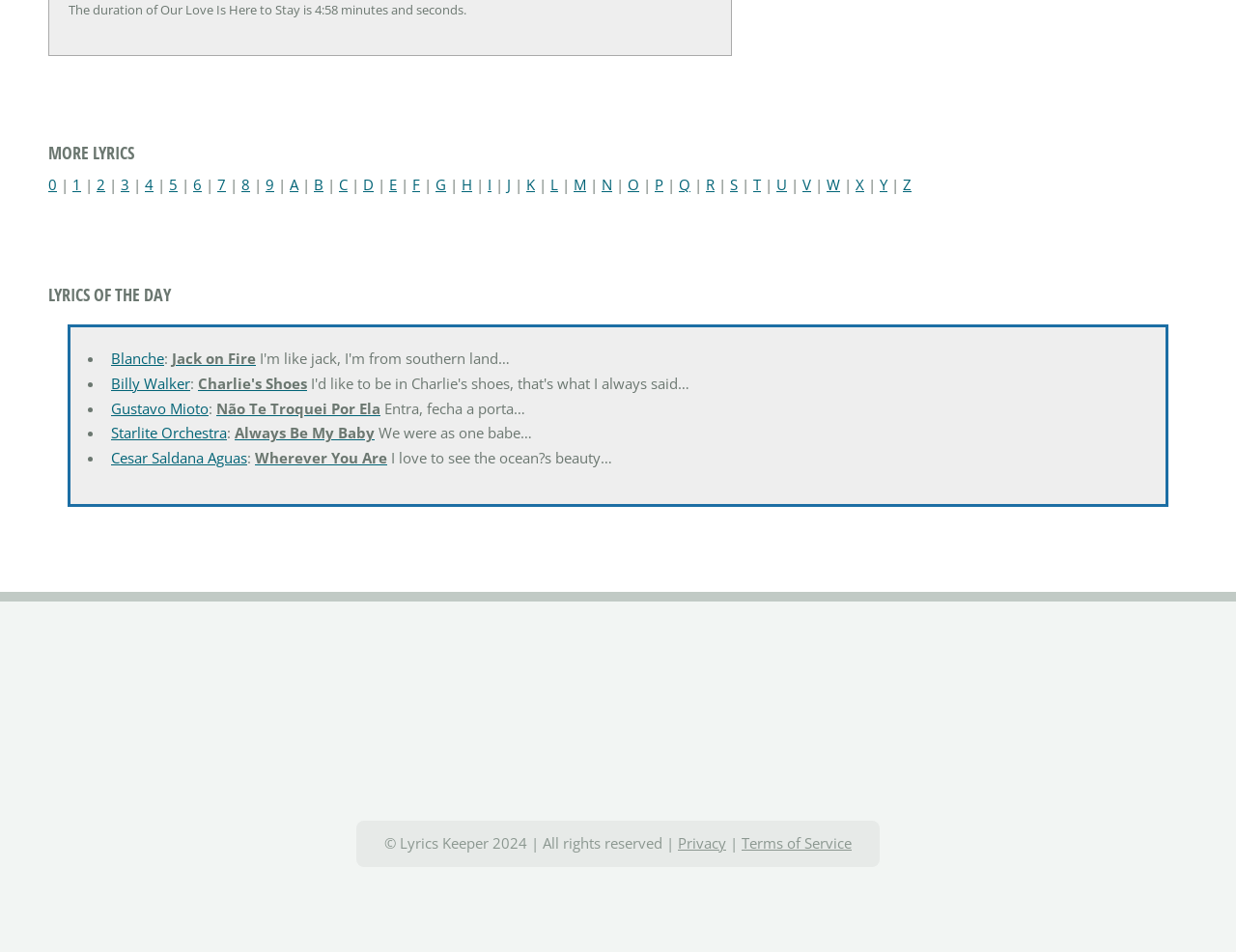Determine the bounding box coordinates for the region that must be clicked to execute the following instruction: "Click on the 'Terms of Service' link".

[0.6, 0.875, 0.689, 0.896]